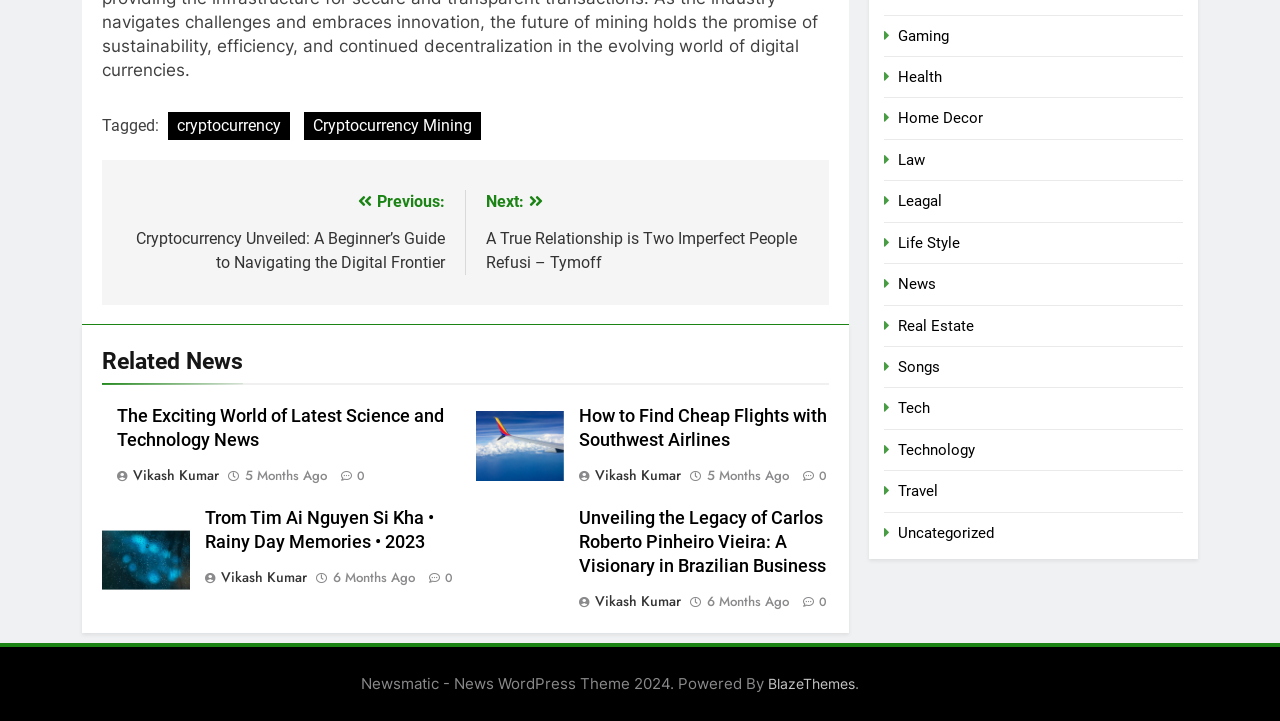Could you locate the bounding box coordinates for the section that should be clicked to accomplish this task: "View the 'Trom Tim Ai Nguyen Si Kha • Rainy Day Memories • 2023' image".

[0.08, 0.735, 0.149, 0.817]